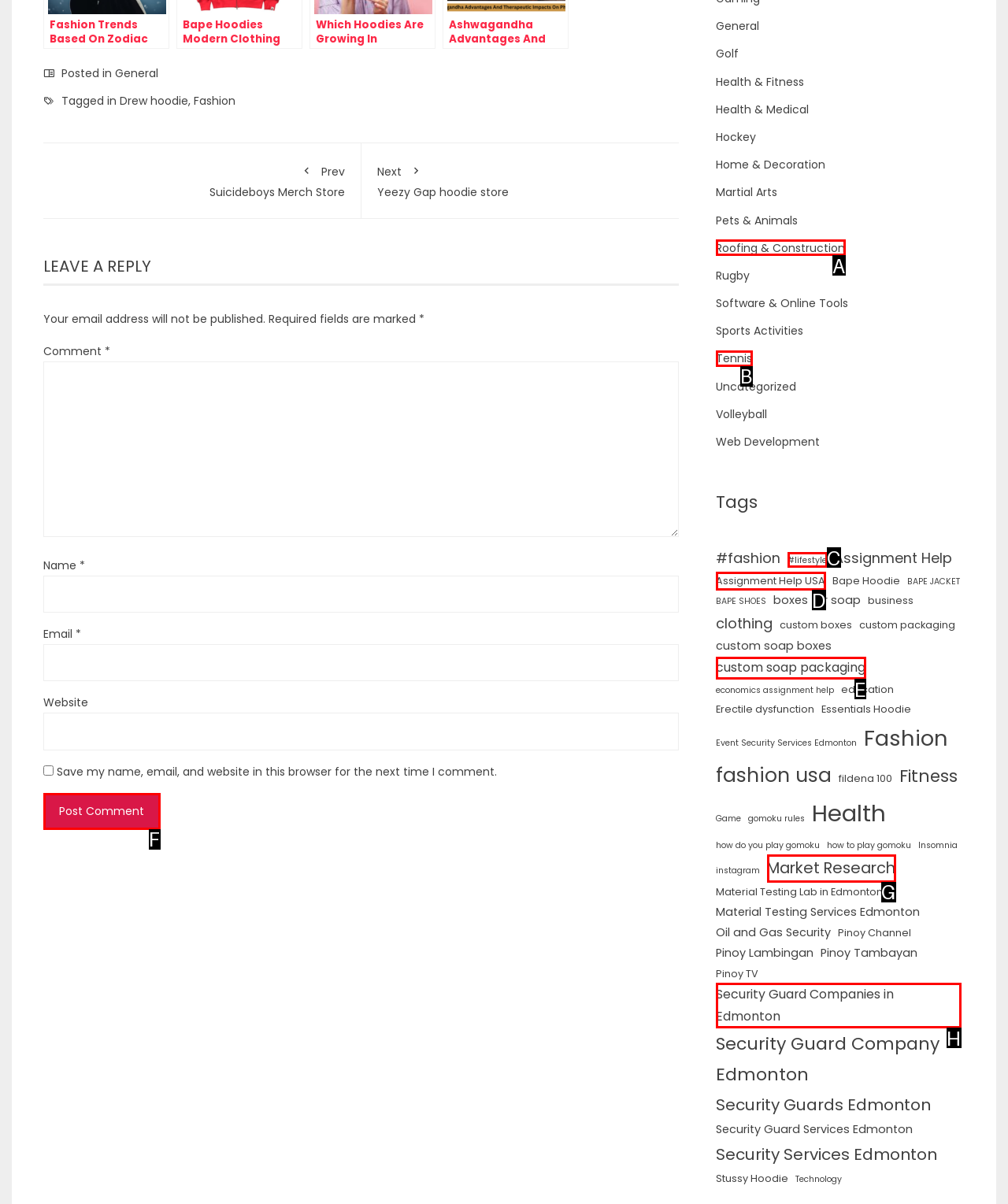Match the HTML element to the description: Roofing & Construction. Respond with the letter of the correct option directly.

A